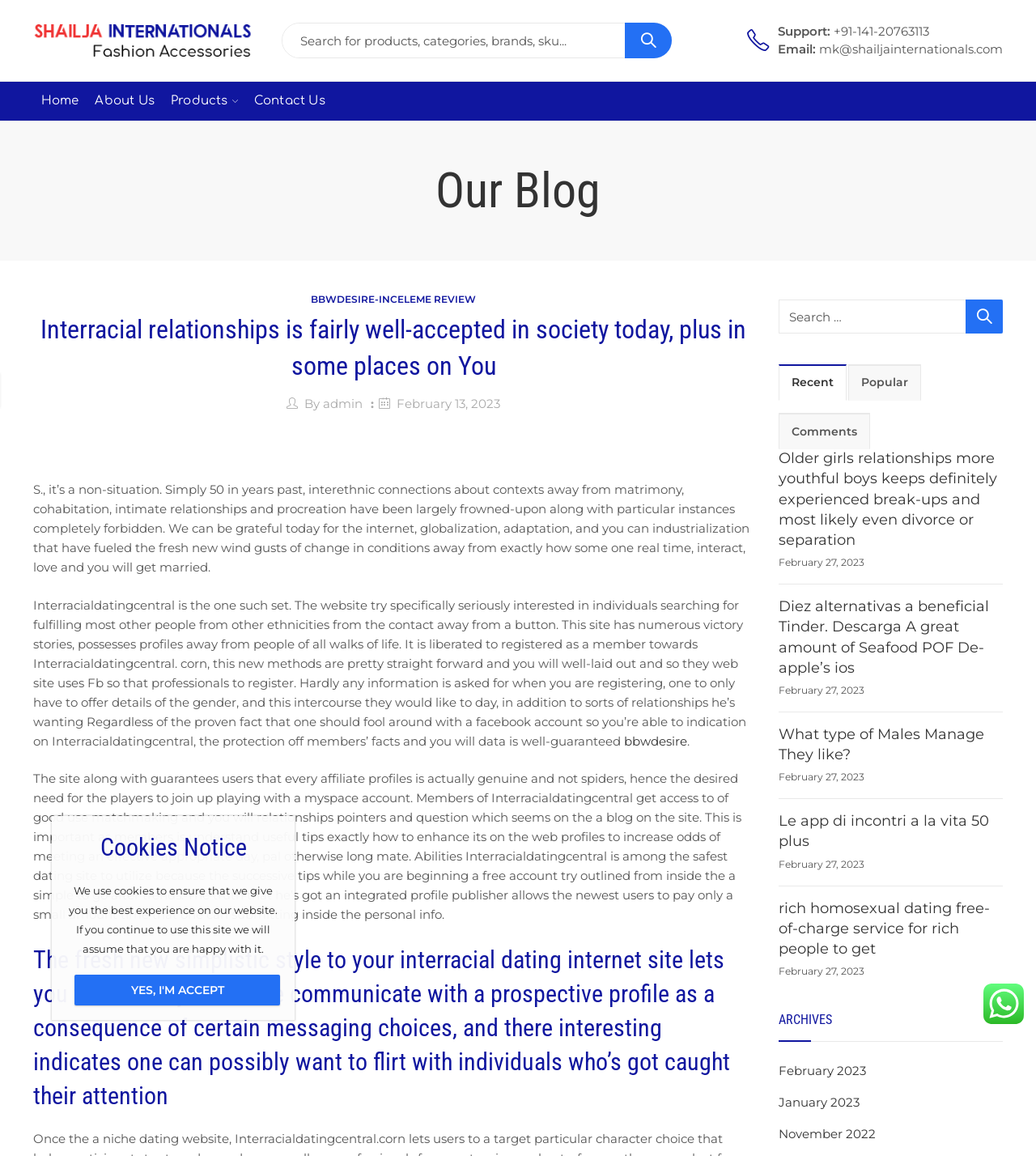What is the name of the website?
Utilize the information in the image to give a detailed answer to the question.

The name of the website can be found in the top-left corner of the webpage, where it says 'Sailja Internationals' in the link and image elements.